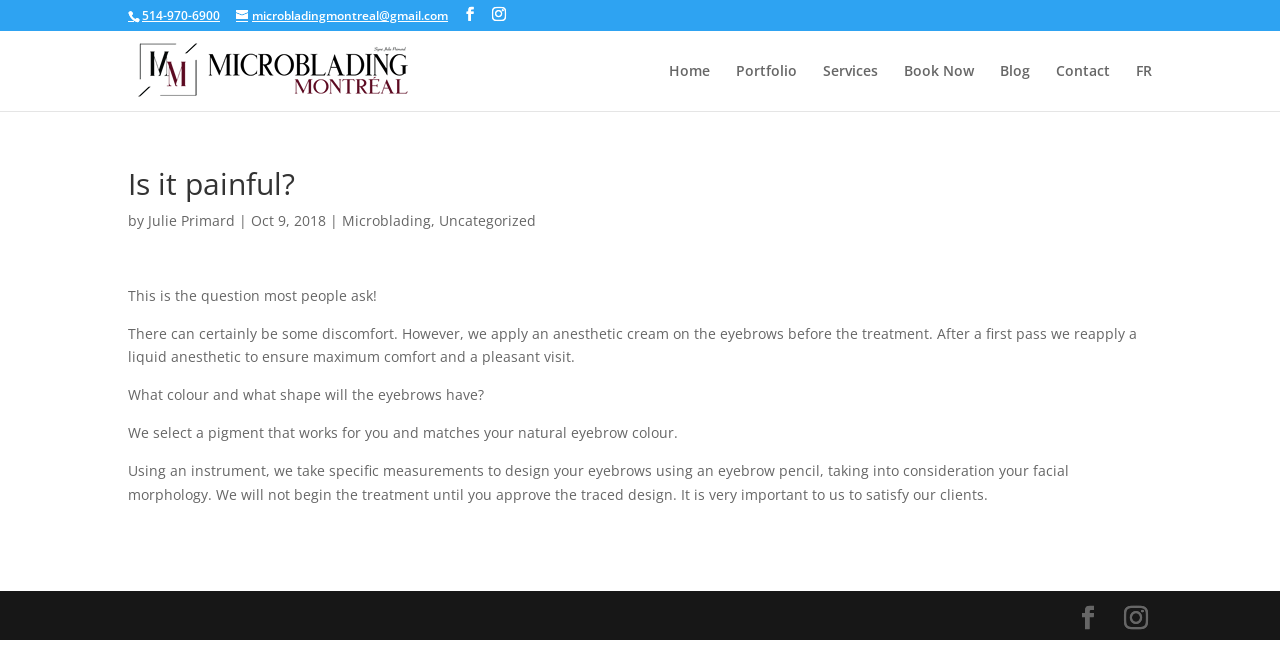Please predict the bounding box coordinates (top-left x, top-left y, bottom-right x, bottom-right y) for the UI element in the screenshot that fits the description: W3 Web Design & Hosting

None